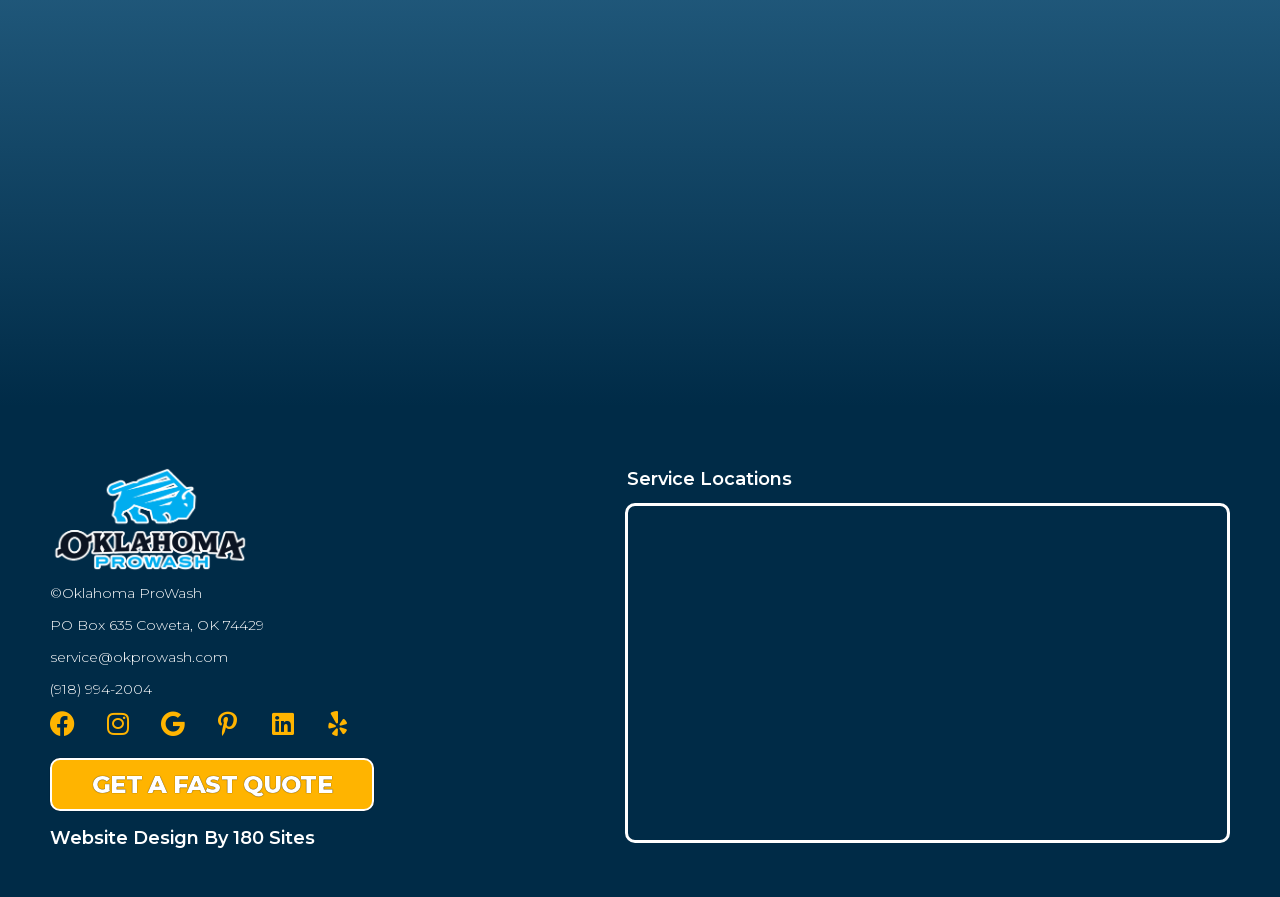Using the provided description: "Google", find the bounding box coordinates of the corresponding UI element. The output should be four float numbers between 0 and 1, in the format [left, top, right, bottom].

[0.125, 0.793, 0.145, 0.82]